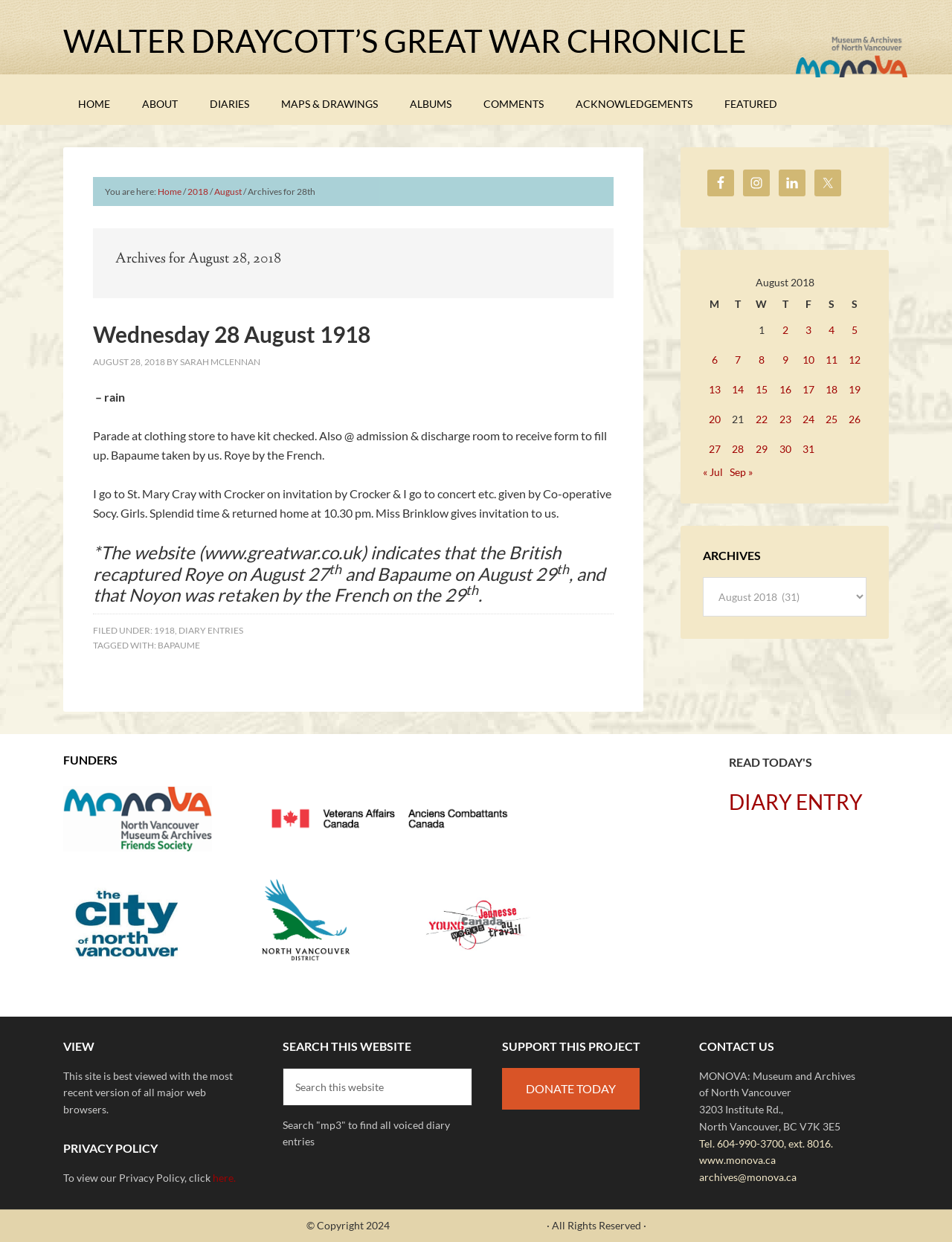Can you pinpoint the bounding box coordinates for the clickable element required for this instruction: "Follow the 'Facebook' link"? The coordinates should be four float numbers between 0 and 1, i.e., [left, top, right, bottom].

[0.743, 0.136, 0.771, 0.158]